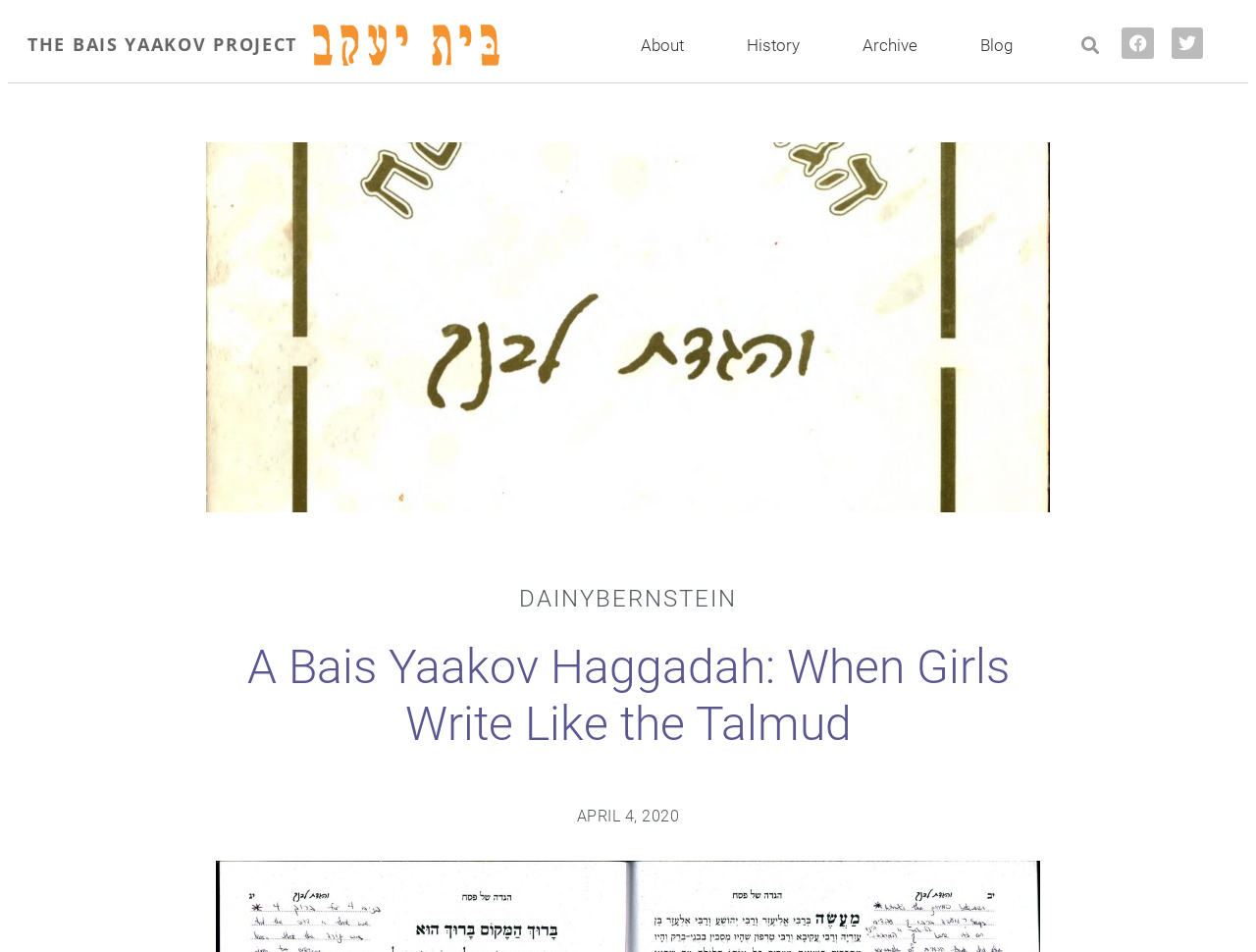Given the element description, predict the bounding box coordinates in the format (top-left x, top-left y, bottom-right x, bottom-right y), using floating point numbers between 0 and 1: THE BAIS YAAKOV PROJECT

[0.022, 0.034, 0.237, 0.059]